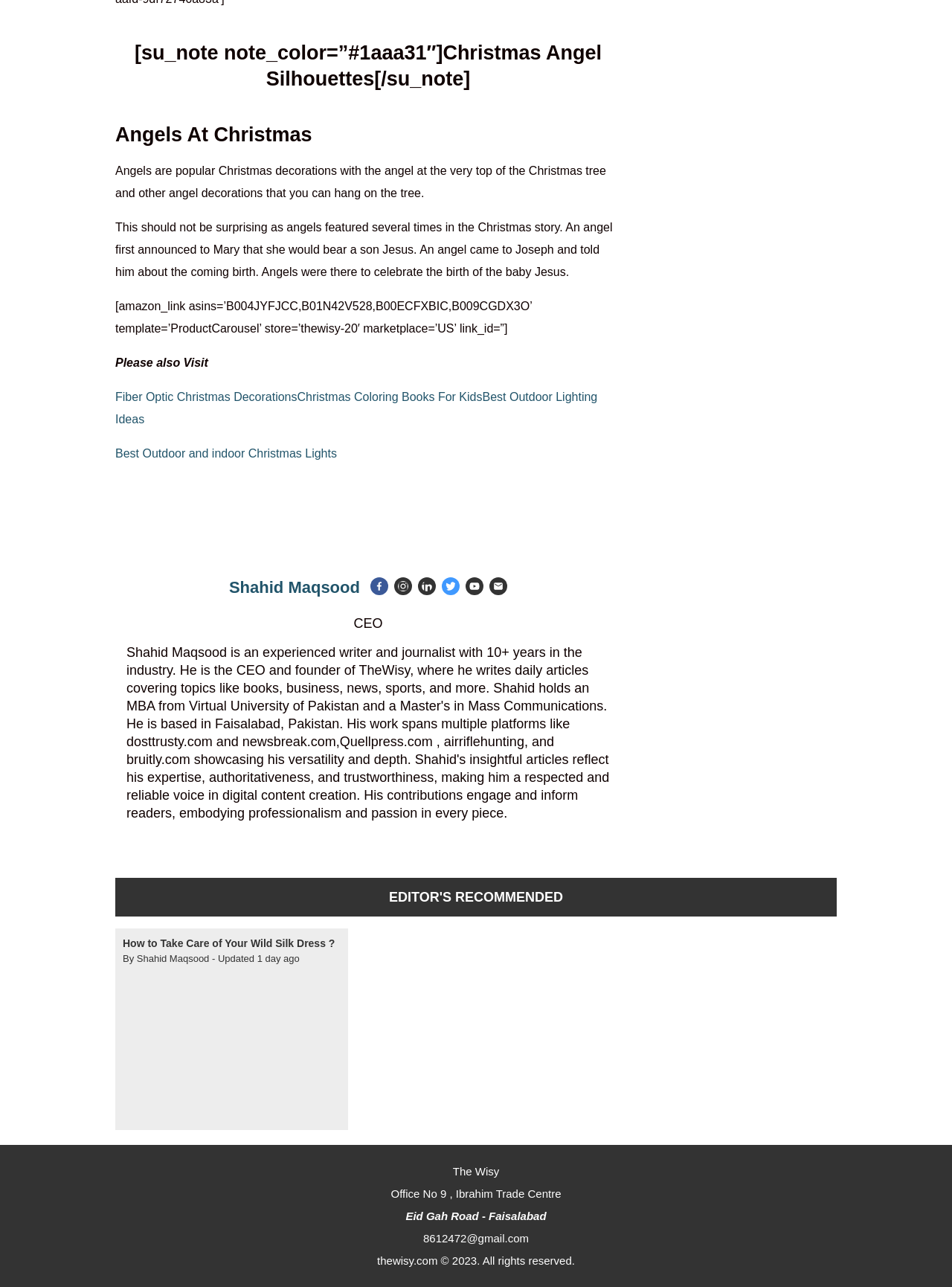Using the information from the screenshot, answer the following question thoroughly:
How many social media links are there at the bottom of the webpage?

I counted the social media links at the bottom of the webpage, which are Facebook, Instagram, Linkedin, Twitter, Youtube, and Email. These links are located at coordinates [0.389, 0.449, 0.408, 0.463], [0.414, 0.449, 0.433, 0.463], [0.439, 0.449, 0.458, 0.463], [0.464, 0.449, 0.483, 0.463], [0.489, 0.449, 0.508, 0.463], and [0.514, 0.449, 0.533, 0.463], respectively.